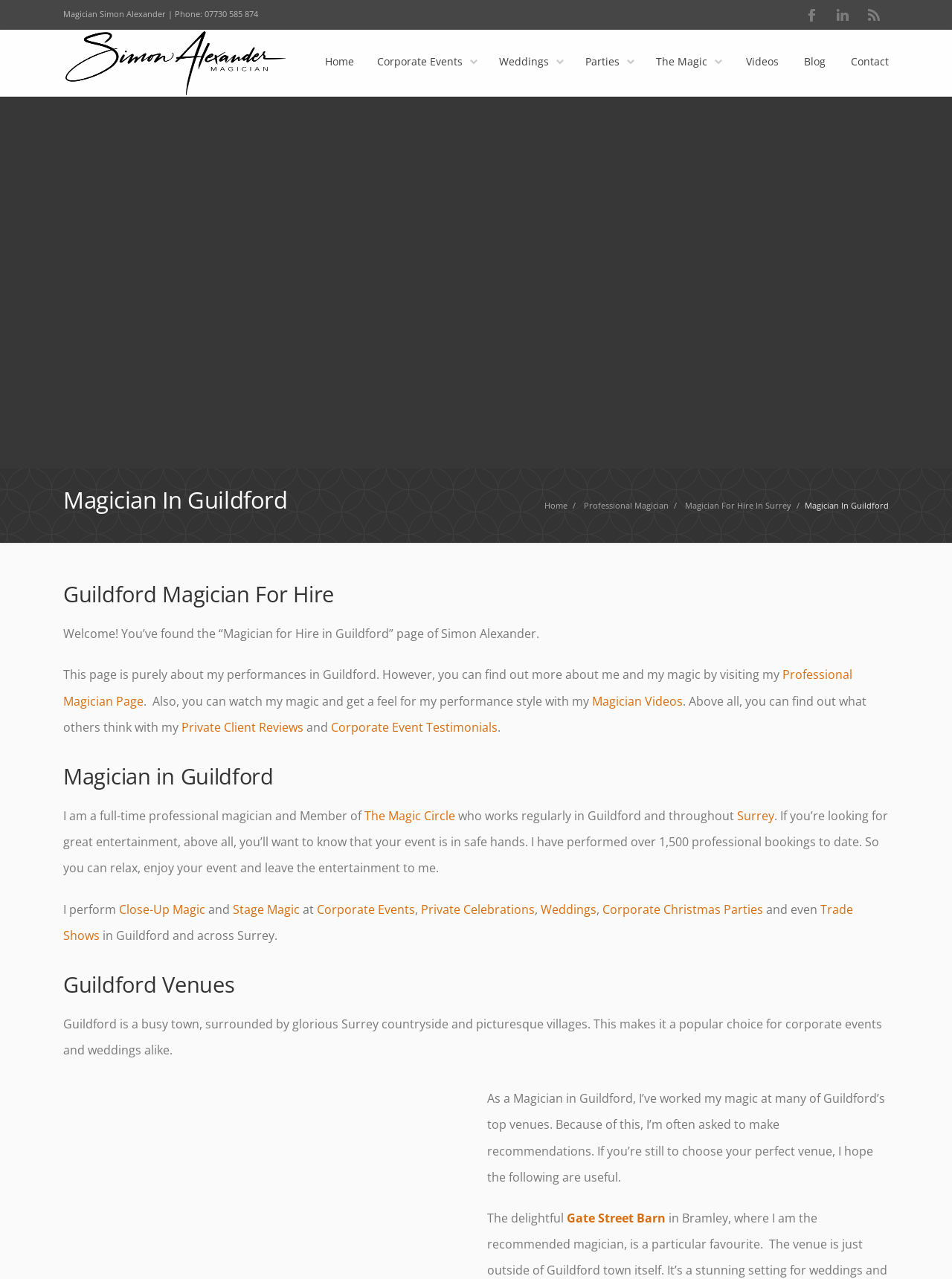Determine the main headline from the webpage and extract its text.

Magician In Guildford